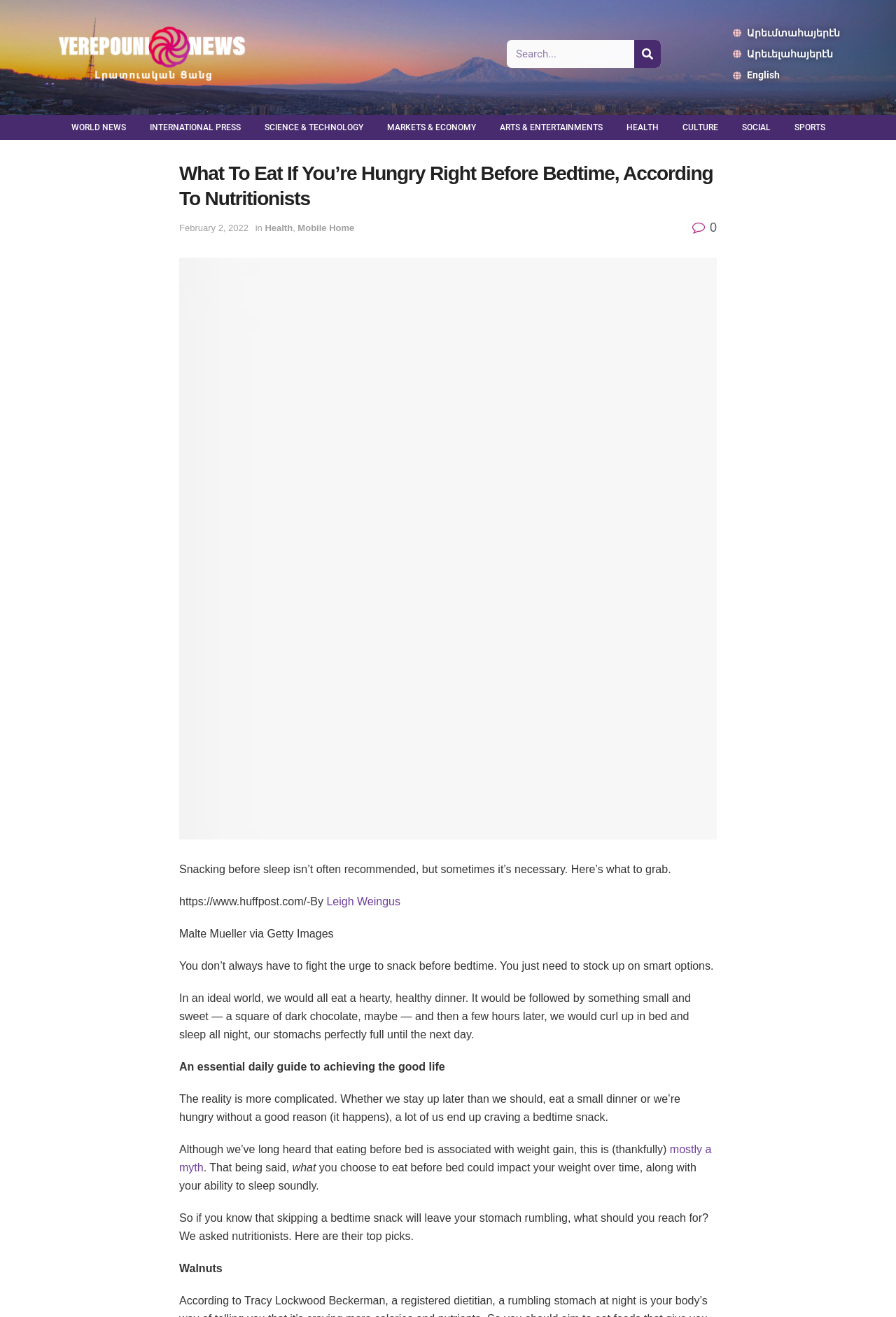Give a comprehensive overview of the webpage, including key elements.

This webpage is an article from Yerepouni Daily News, with a title "What To Eat If You’re Hungry Right Before Bedtime, According To Nutritionists". At the top, there is a search bar with a search button on the right side, accompanied by a small image. Below the search bar, there are several links to different sections of the website, including WORLD NEWS, INTERNATIONAL PRESS, SCIENCE & TECHNOLOGY, and more.

The main content of the article starts with a heading that matches the title, followed by a link to the publication date and category. Below the heading, there is a large image that takes up most of the width of the page. The article begins with a brief introduction, explaining that snacking before sleep is not always recommended but sometimes necessary. The author then shares a quote from a source, followed by a brief description of the ideal dinner scenario.

The article continues with a discussion on the reality of bedtime snacking, citing that many people end up craving a snack before bed. The author then debunks the myth that eating before bed is associated with weight gain, but notes that the choice of snack can impact weight and sleep quality. The rest of the article presents the top picks from nutritionists for healthy bedtime snacks, starting with walnuts.

Throughout the article, there are several links to other sources, including the author's name and a reference to a Getty image. The text is divided into paragraphs, making it easy to read and follow.